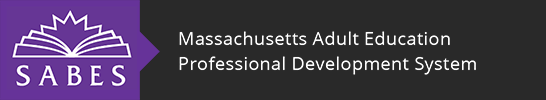What is the focus of SABES?
Could you please answer the question thoroughly and with as much detail as possible?

The text prominently displays 'SABES' alongside the descriptor, emphasizing its focus on supporting adult education professionals in Massachusetts, providing resources and development opportunities for educators and advisors involved in adult education.